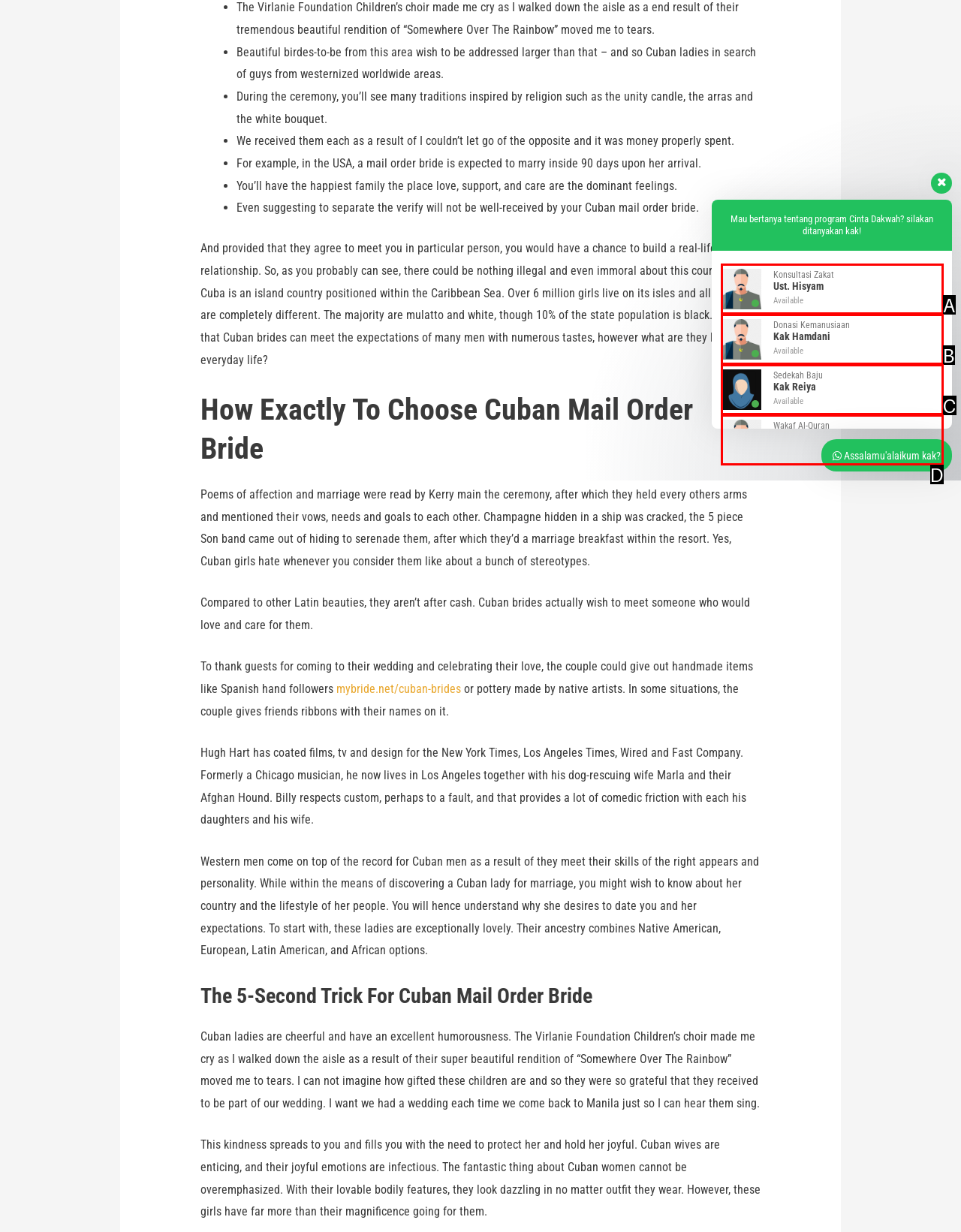Tell me which one HTML element best matches the description: Sedekah Baju Kak Reiya Available Answer with the option's letter from the given choices directly.

C